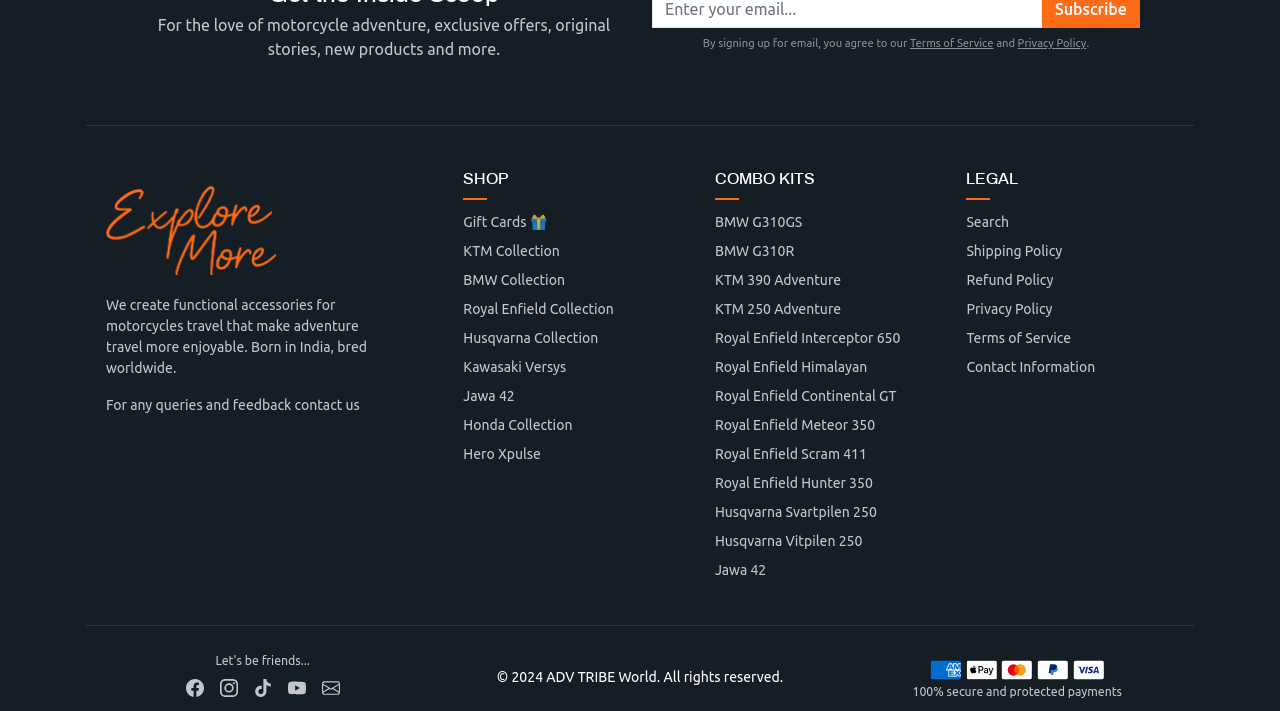Find the bounding box of the element with the following description: "Royal Enfield Continental GT". The coordinates must be four float numbers between 0 and 1, formatted as [left, top, right, bottom].

[0.558, 0.537, 0.736, 0.578]